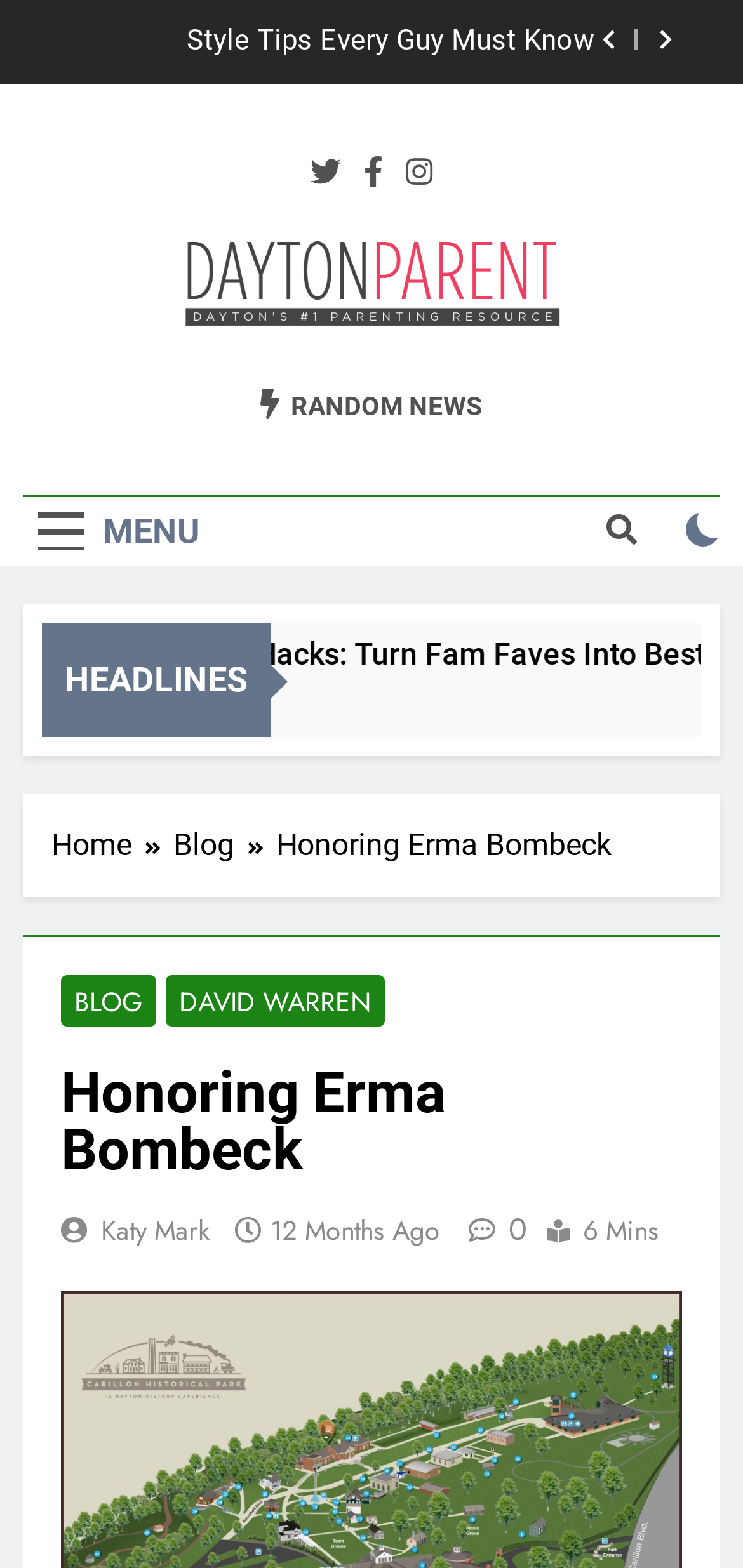Determine the bounding box coordinates of the region that needs to be clicked to achieve the task: "Click the Dayton Parent Magazine link".

[0.244, 0.149, 0.756, 0.22]